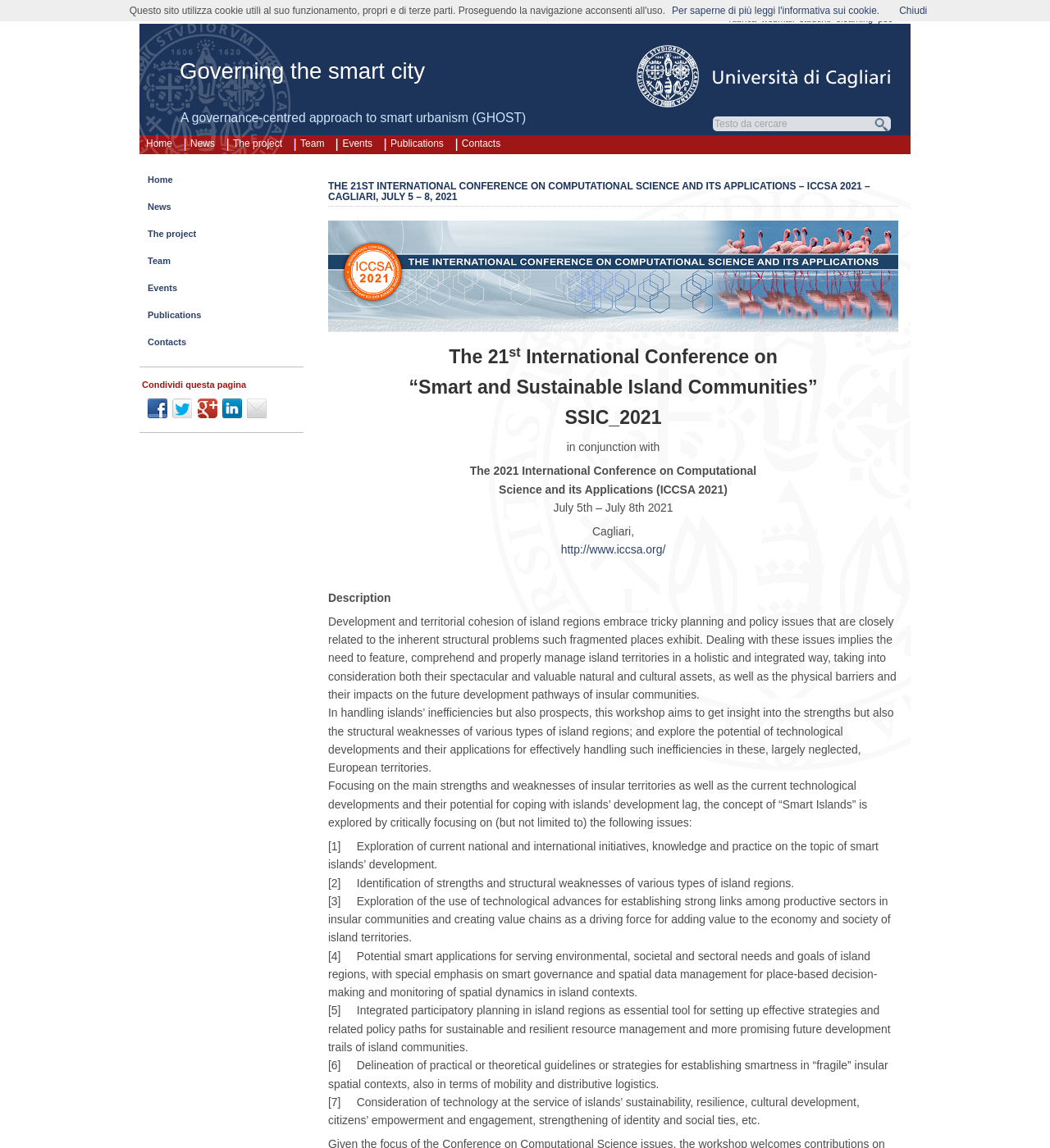What is the date of the conference?
From the details in the image, answer the question comprehensively.

The date of the conference is July 5-8, 2021 as mentioned in the heading 'THE 21ST INTERNATIONAL CONFERENCE ON COMPUTATIONAL SCIENCE AND ITS APPLICATIONS – ICCSA 2021 – CAGLIARI, JULY 5 – 8, 2021' on the webpage.